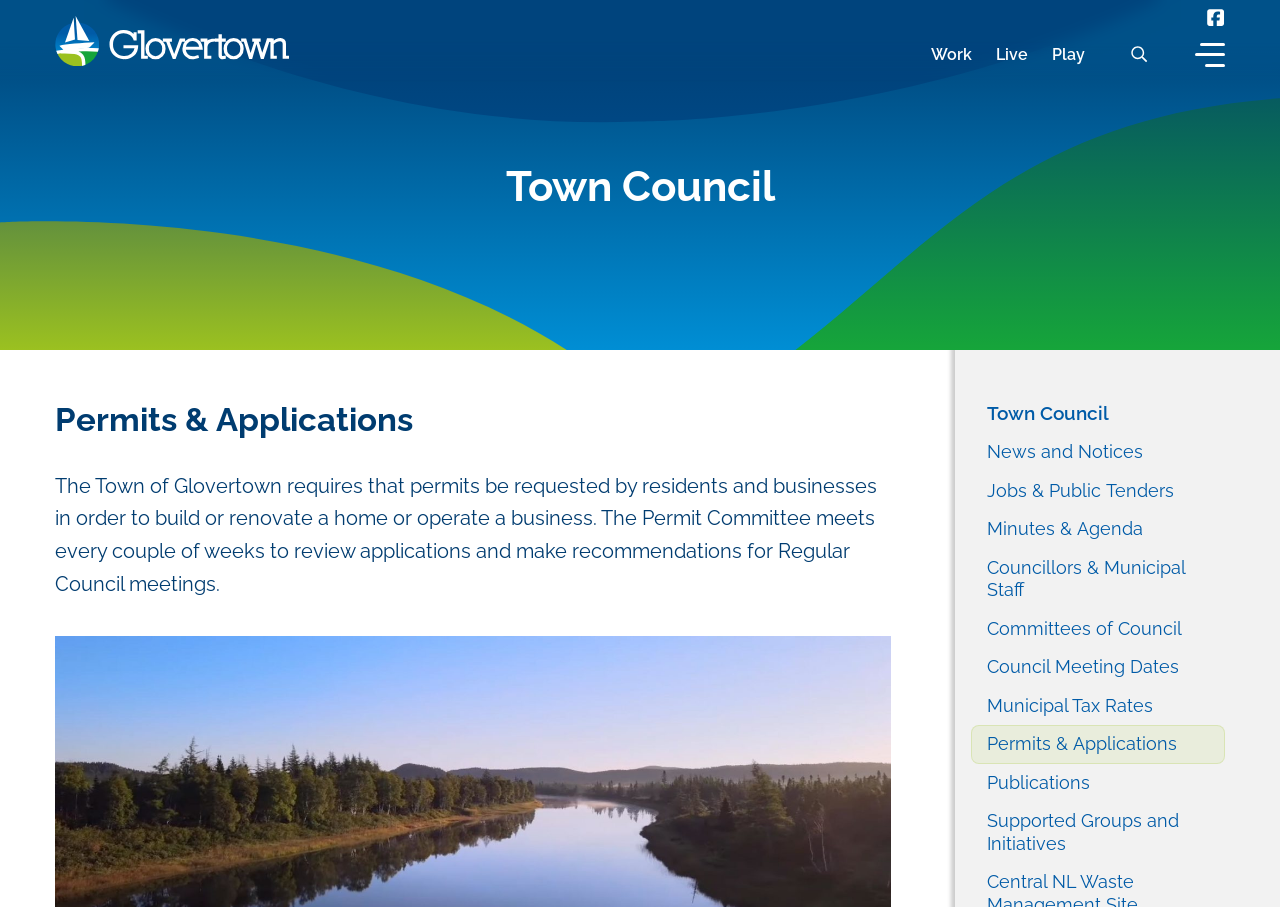Determine the bounding box coordinates of the clickable element necessary to fulfill the instruction: "learn about Sean's qualifications". Provide the coordinates as four float numbers within the 0 to 1 range, i.e., [left, top, right, bottom].

None